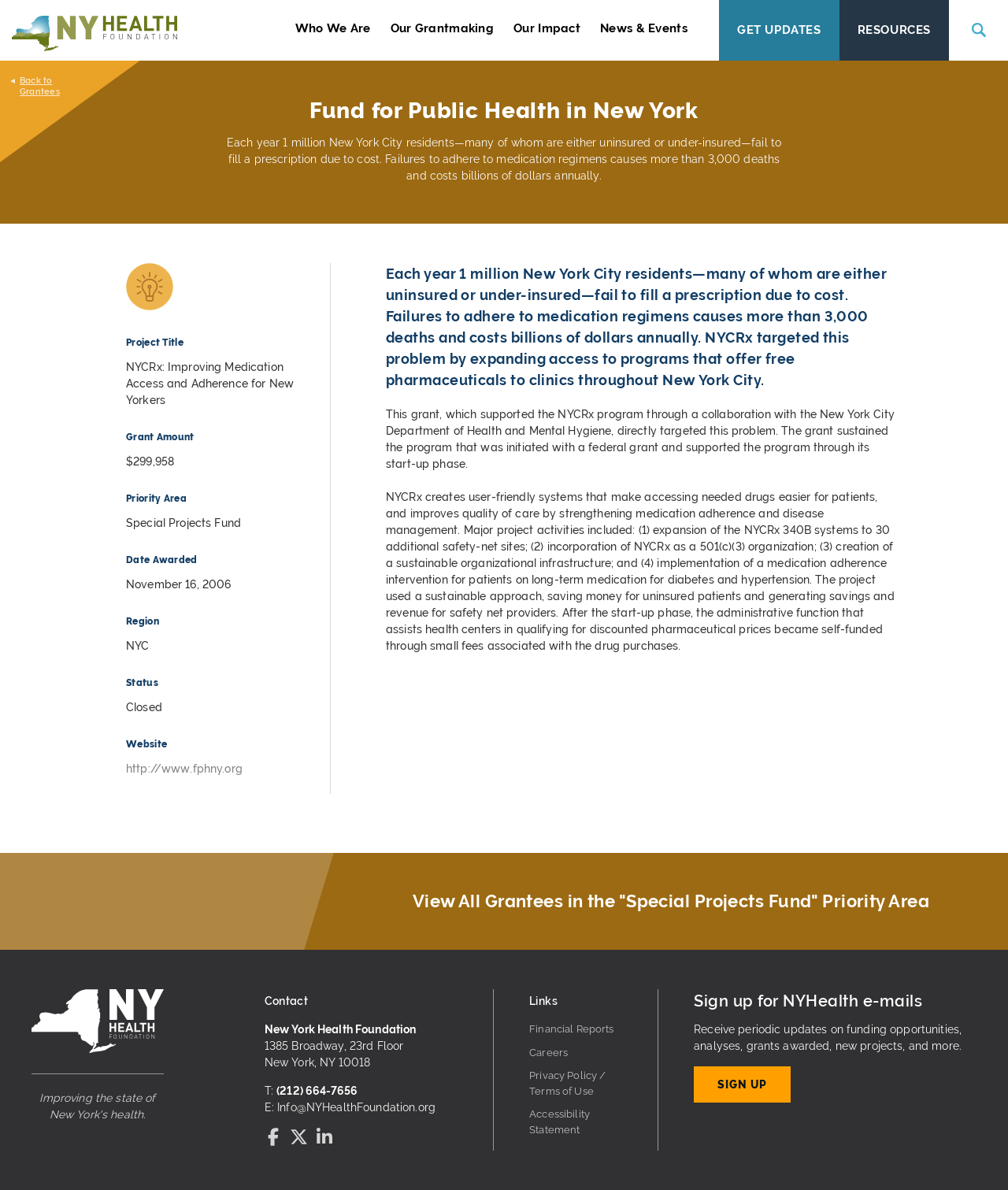Give a one-word or short phrase answer to this question: 
What is the name of the organization?

New York Health Foundation